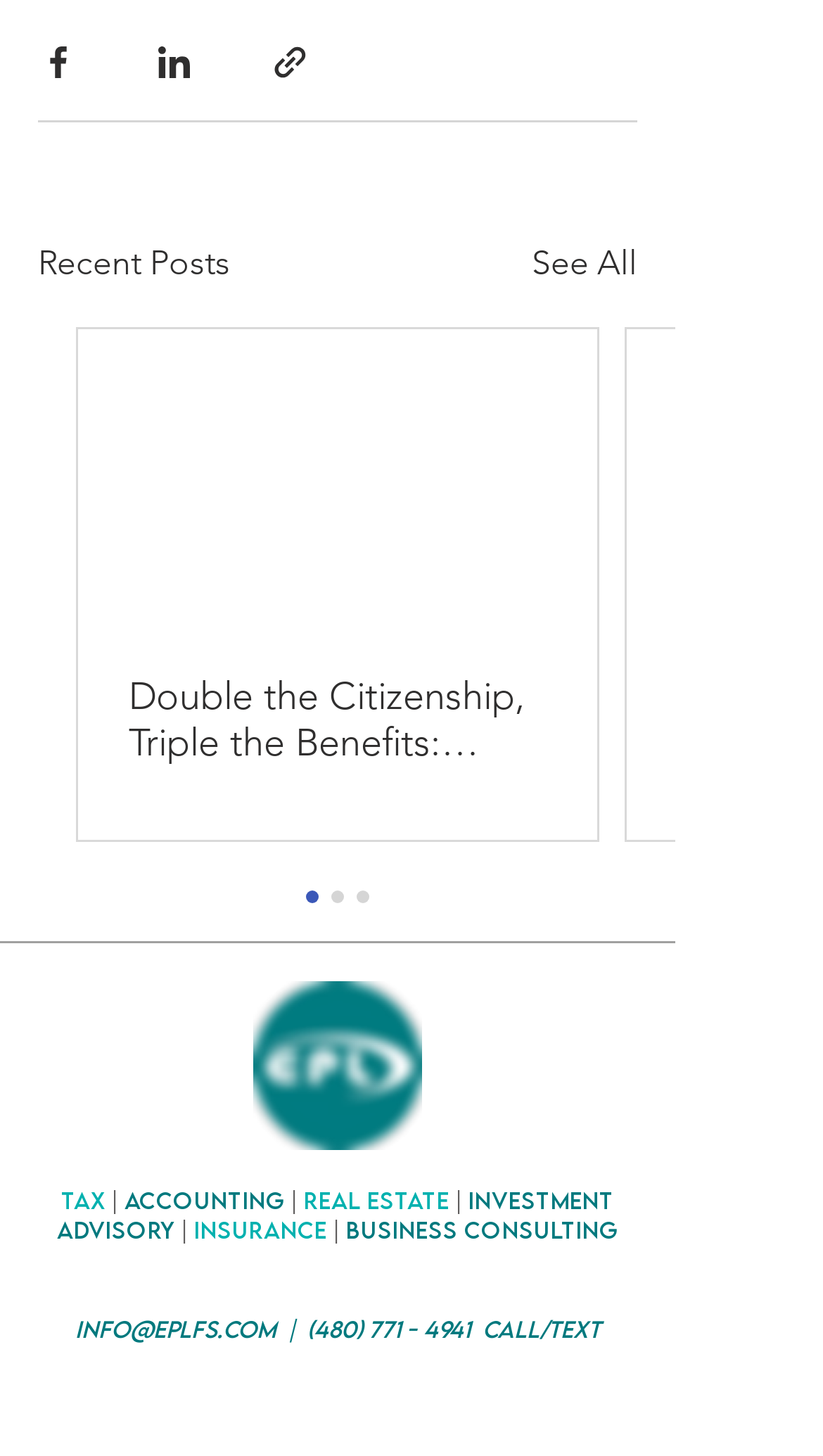How many types of services are listed?
Identify the answer in the screenshot and reply with a single word or phrase.

6